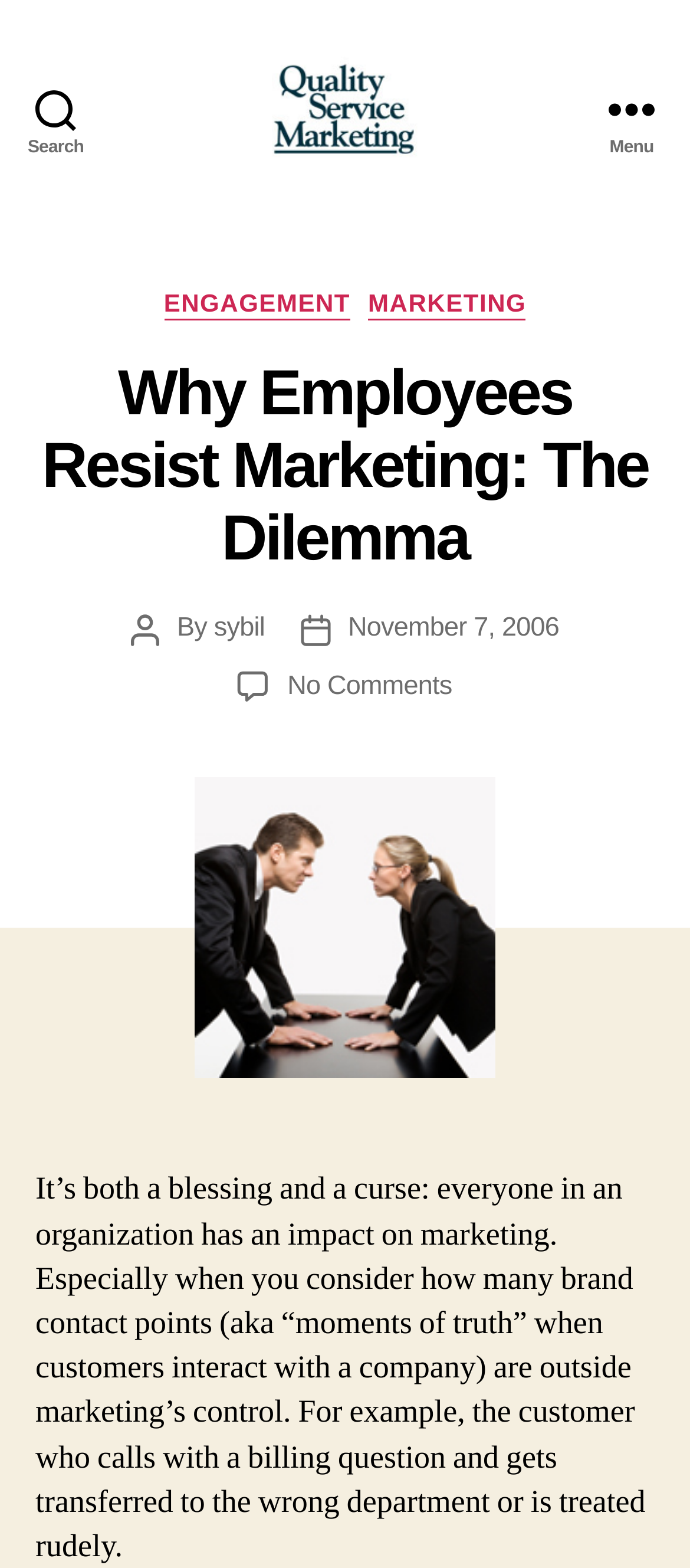How many comments are on the article?
Refer to the image and offer an in-depth and detailed answer to the question.

I found the comment section, which says 'No Comments on Why Employees Resist Marketing: The Dilemma', so there are no comments on the article.